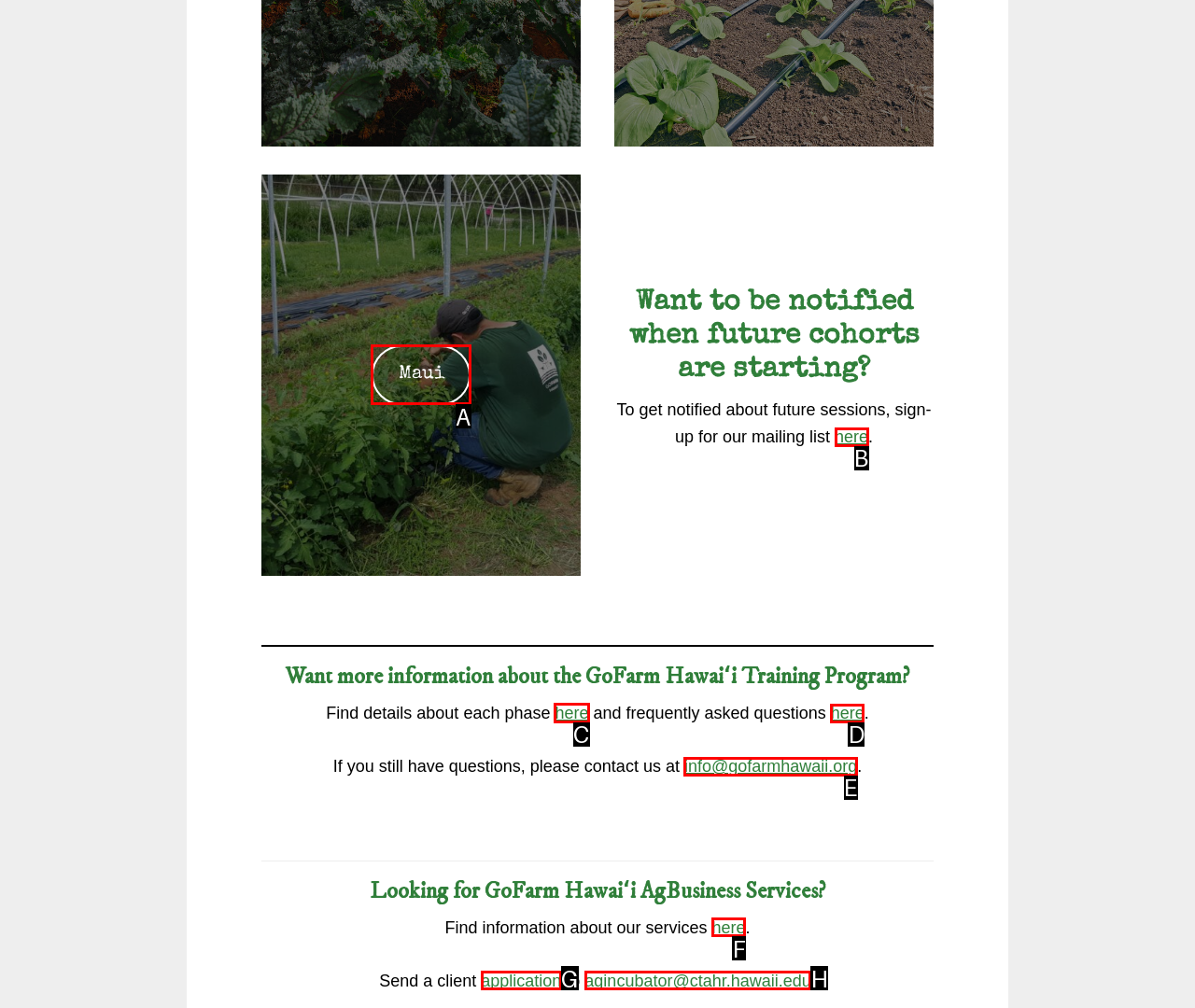Determine which UI element I need to click to achieve the following task: Get more information about the GoFarm Hawaiʻi Training Program Provide your answer as the letter of the selected option.

C